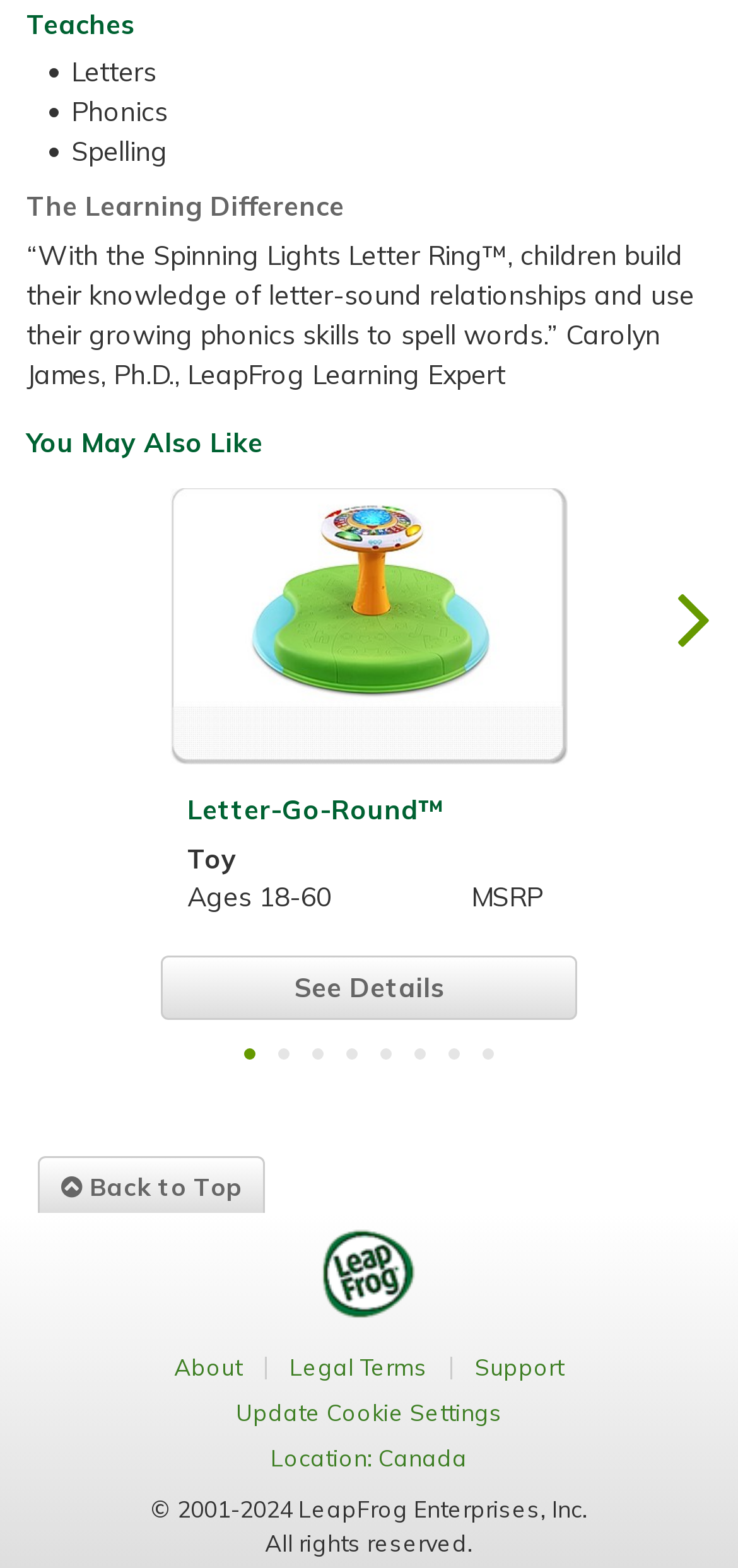Give a succinct answer to this question in a single word or phrase: 
What is the purpose of the 'Next' button?

To navigate